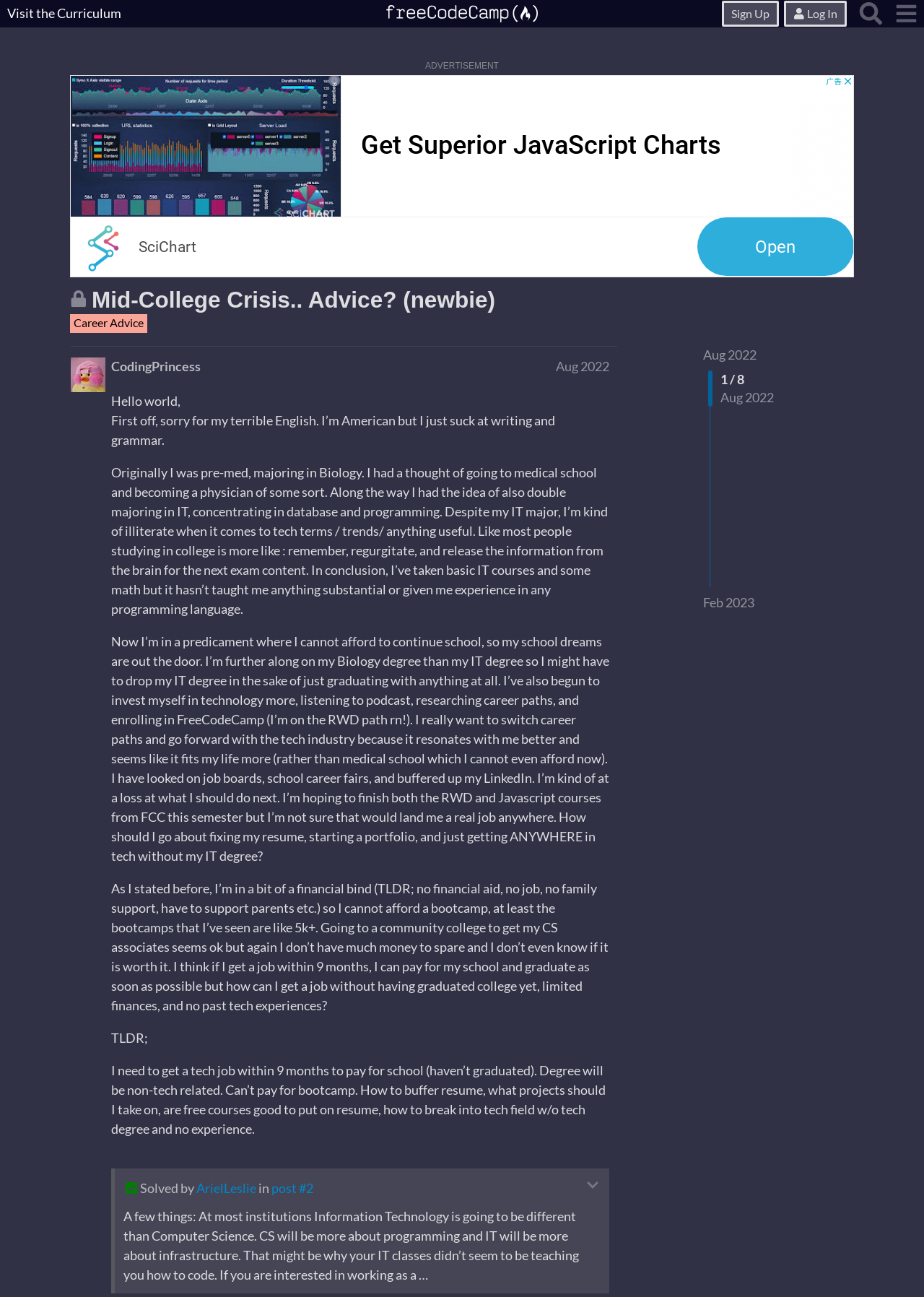Please use the details from the image to answer the following question comprehensively:
What is the topic of this discussion?

Based on the webpage, the topic of this discussion is 'Mid-College Crisis.. Advice?' which is indicated by the heading 'This topic is closed; it no longer accepts new replies Mid-College Crisis.. Advice? (newbie)'.